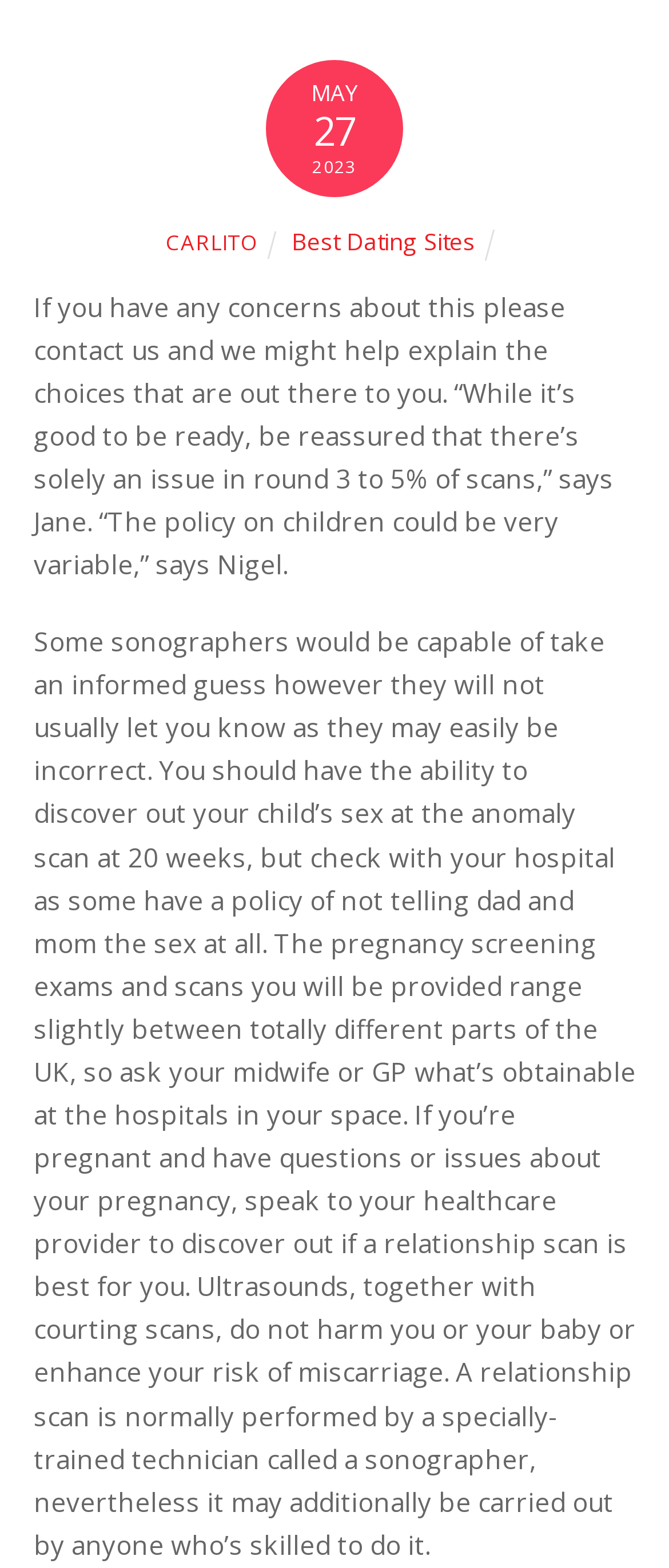Using the information in the image, give a comprehensive answer to the question: 
What is the date mentioned on the webpage?

The date is mentioned in the top section of the webpage, with the month 'MAY' written in static text, followed by the day '27' and the year '2023'.